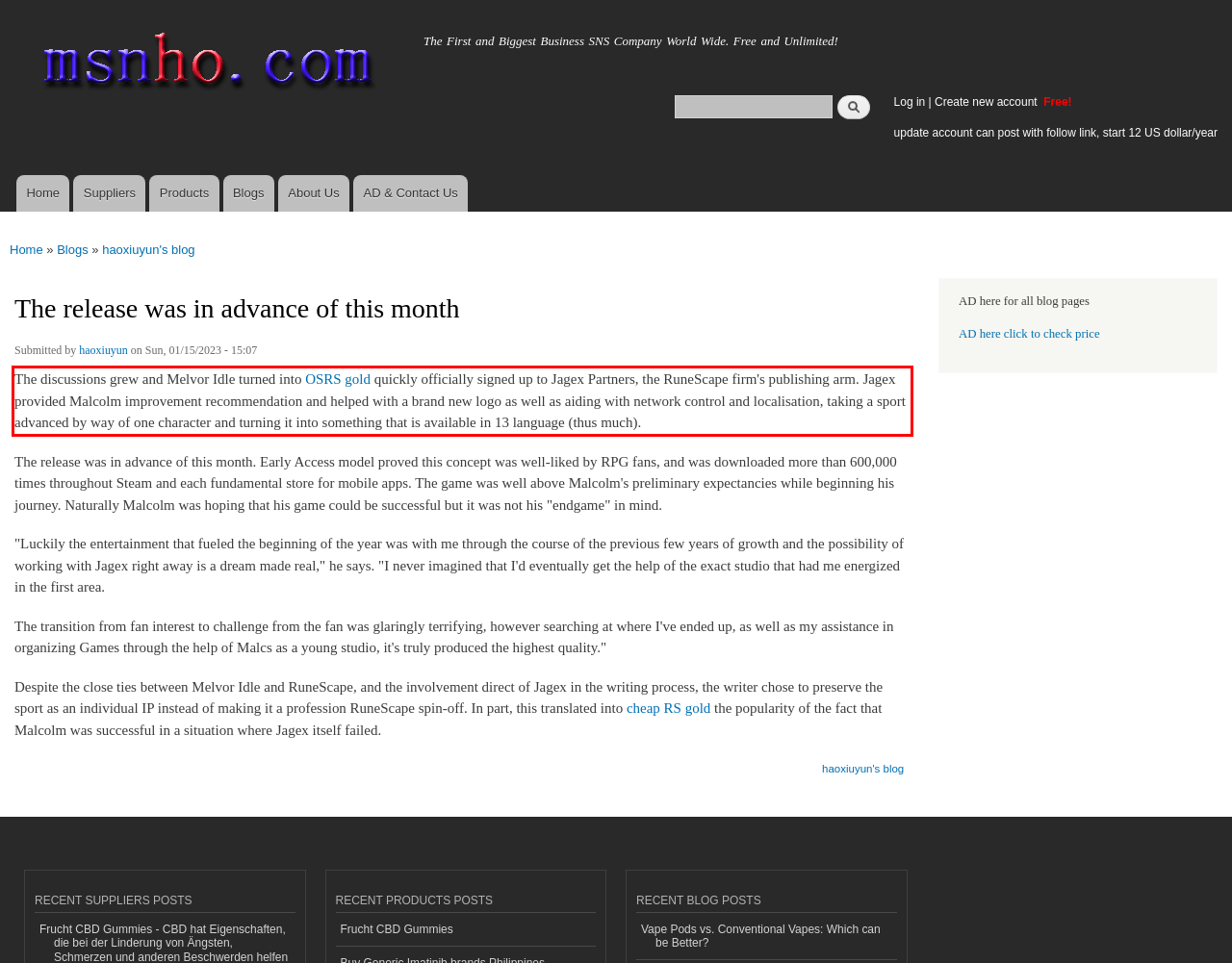You are provided with a screenshot of a webpage featuring a red rectangle bounding box. Extract the text content within this red bounding box using OCR.

The discussions grew and Melvor Idle turned into OSRS gold quickly officially signed up to Jagex Partners, the RuneScape firm's publishing arm. Jagex provided Malcolm improvement recommendation and helped with a brand new logo as well as aiding with network control and localisation, taking a sport advanced by way of one character and turning it into something that is available in 13 language (thus much).